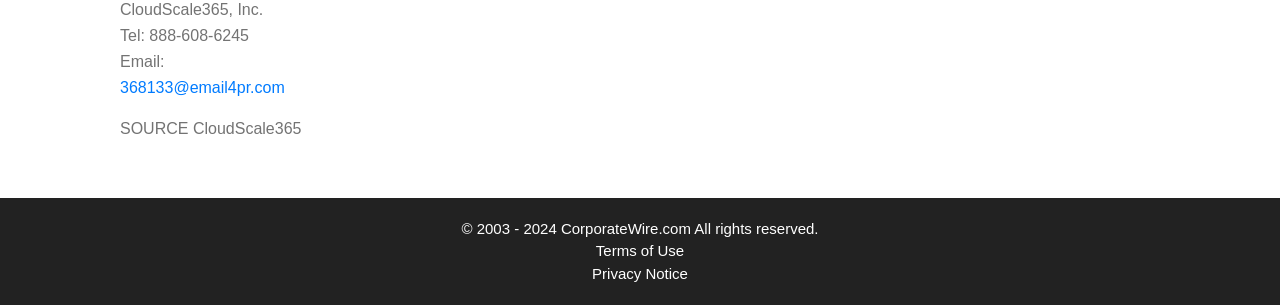With reference to the screenshot, provide a detailed response to the question below:
What is the phone number to contact the company?

The phone number is located below the company name, which can be found in the StaticText element with the text 'Tel: 888-608-6245'.